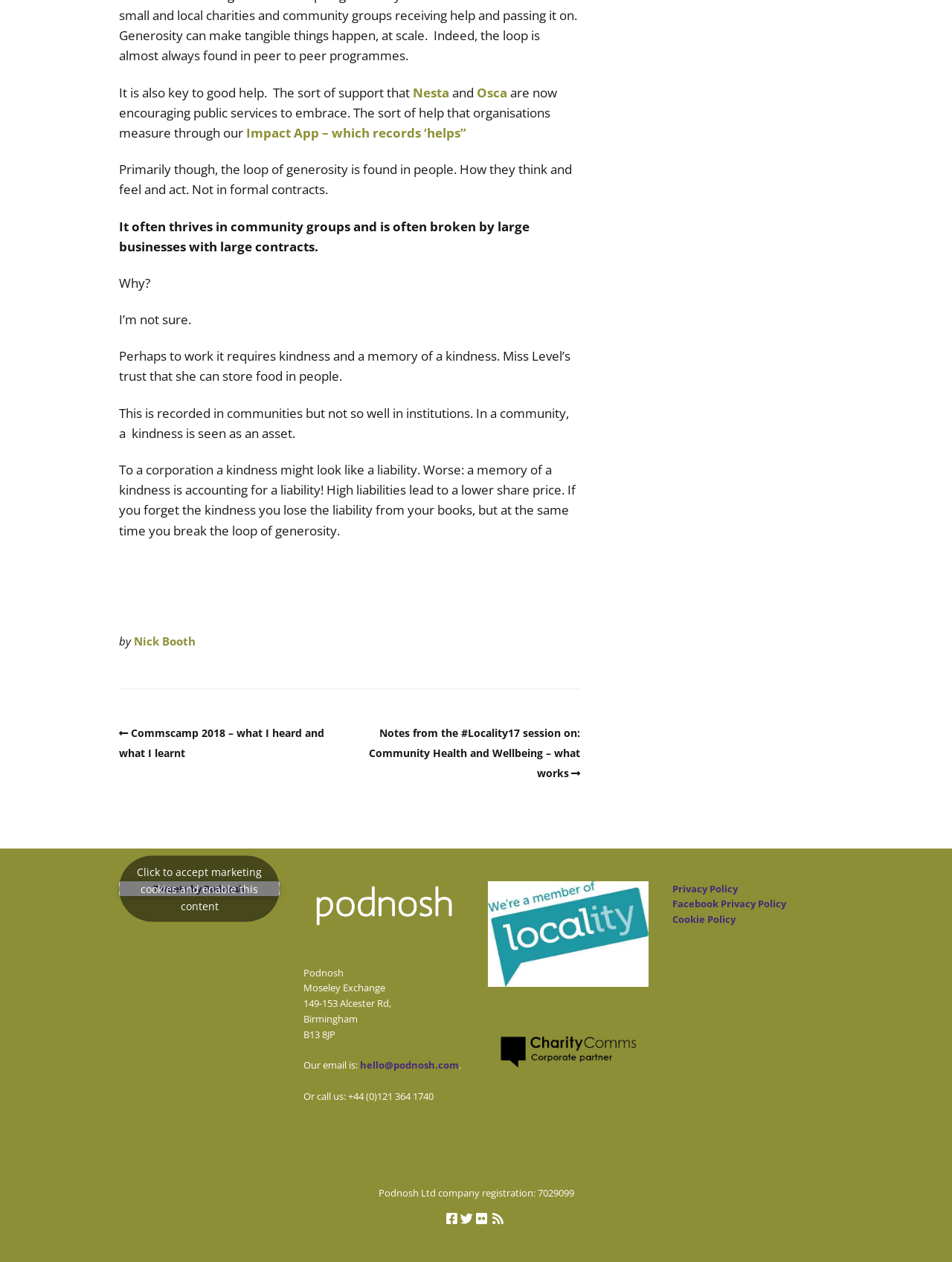What is the company registration number of Podnosh Ltd?
Look at the image and respond with a single word or a short phrase.

7029099